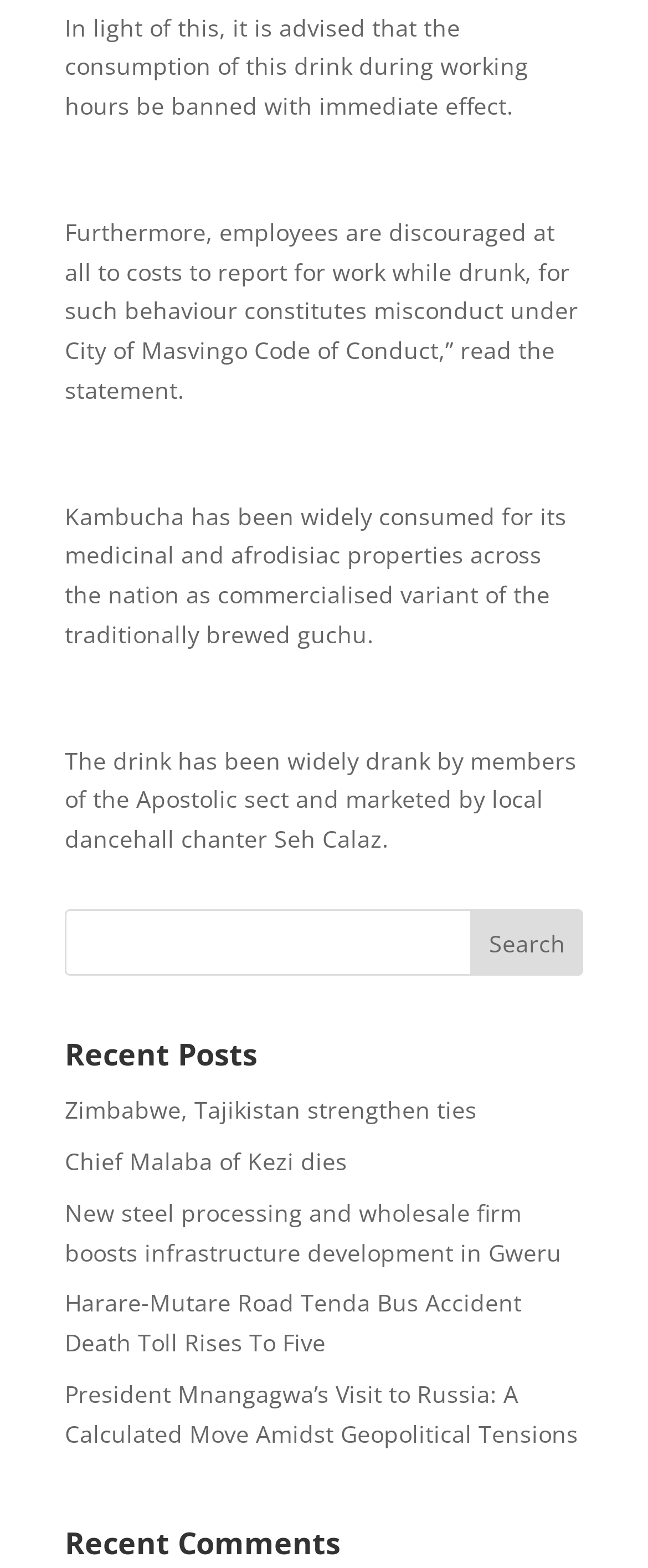How many links are under the 'Recent Posts' heading?
Answer the question based on the image using a single word or a brief phrase.

5